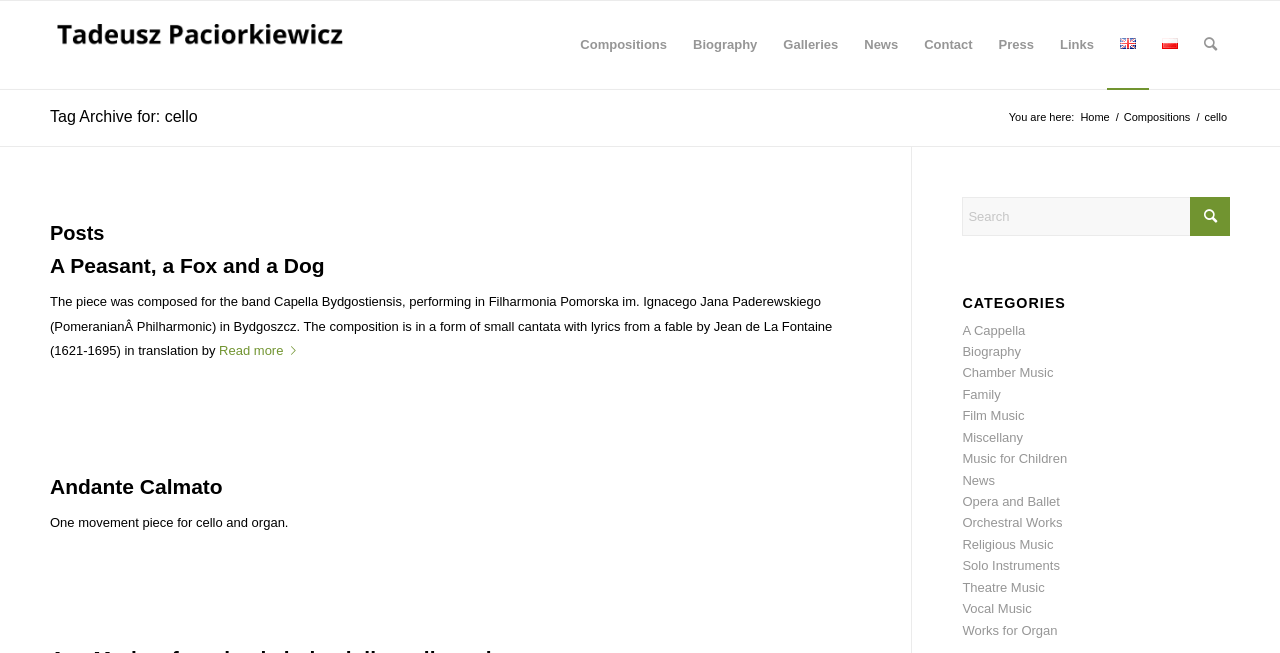Determine the bounding box for the described UI element: "Galleries".

[0.602, 0.002, 0.665, 0.136]